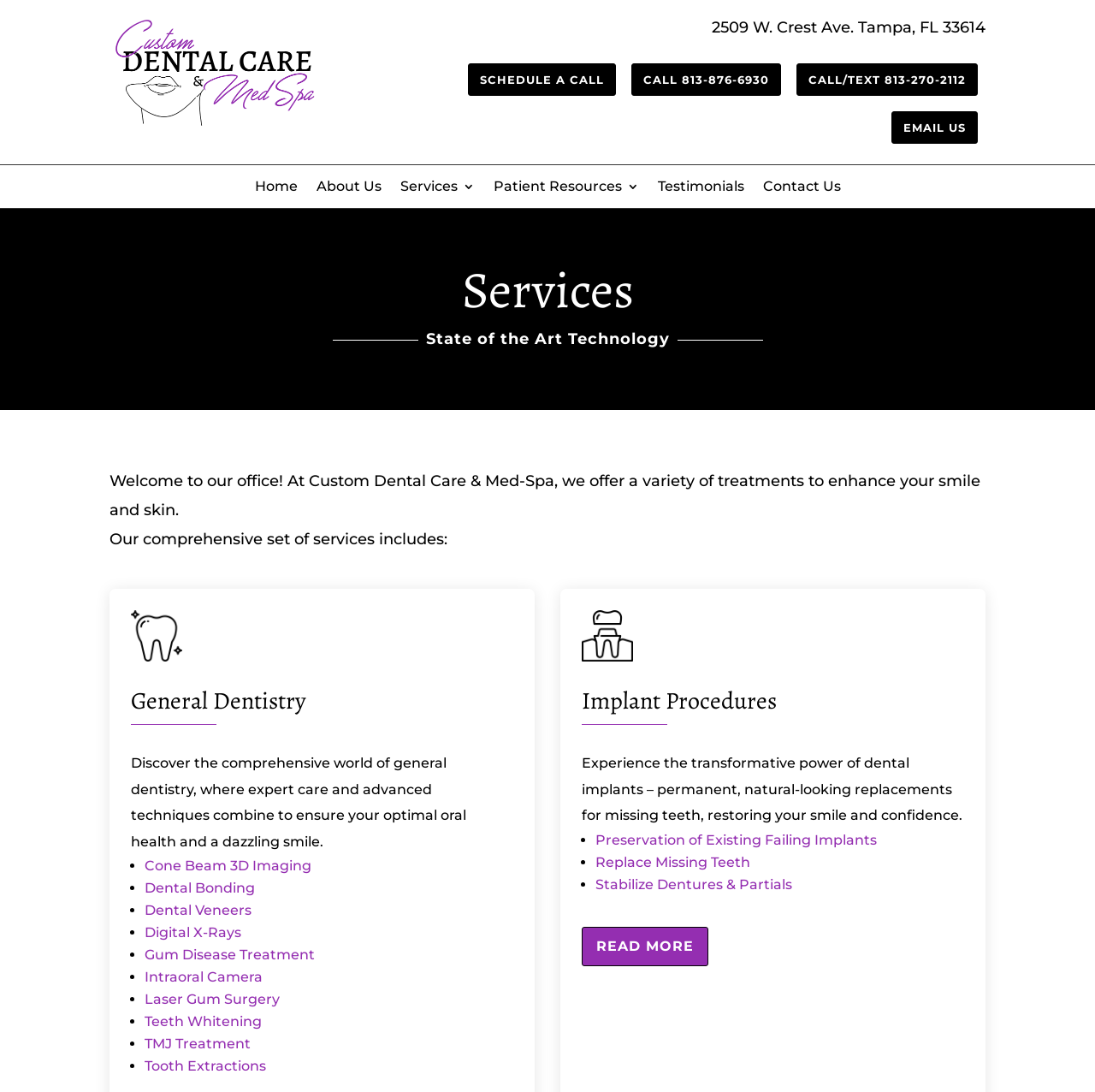Please provide a detailed answer to the question below based on the screenshot: 
What type of technology is used in general dentistry?

I found this information by looking at the list of services under the 'General Dentistry' heading, which includes 'Cone Beam 3D Imaging' as one of the options.